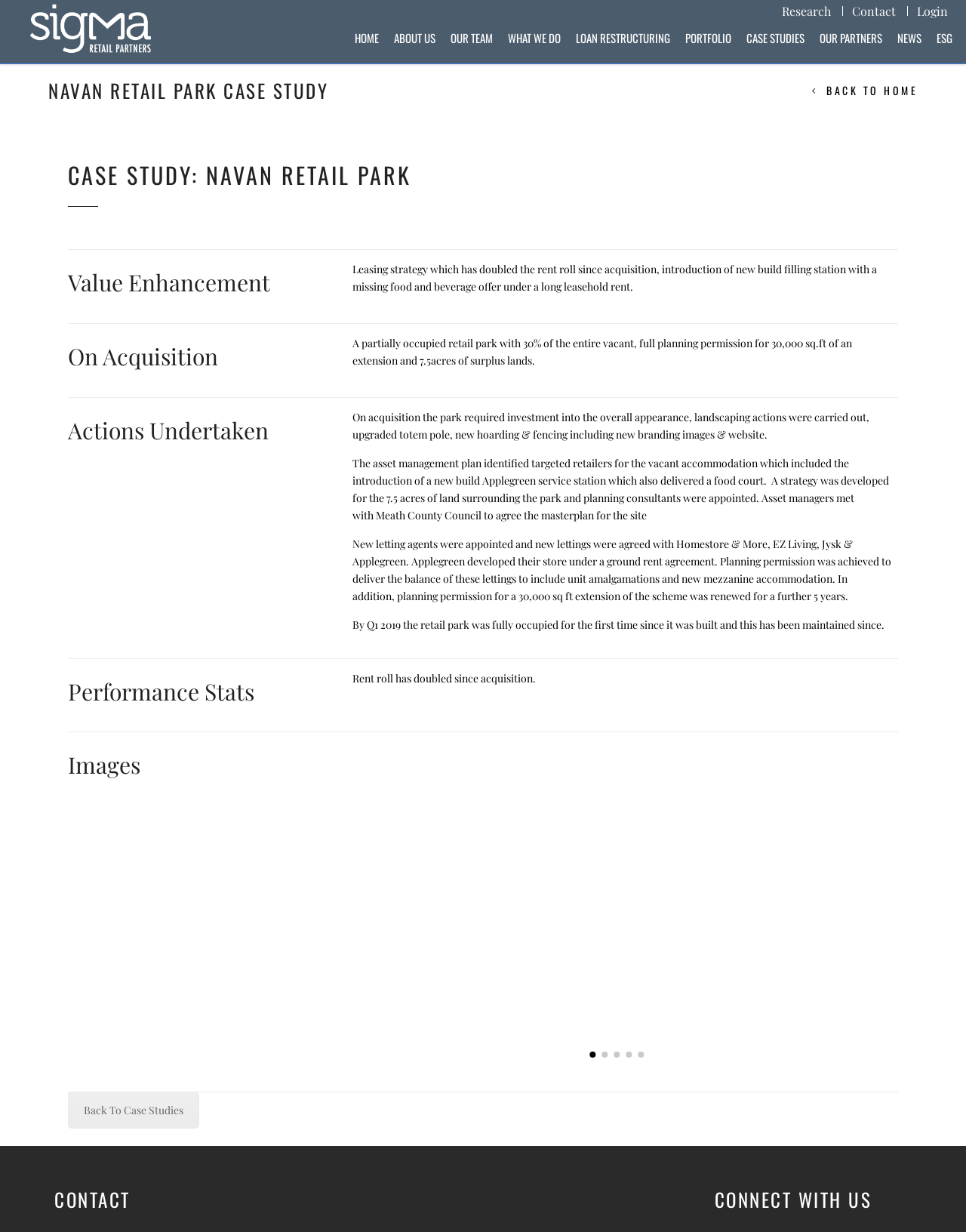Write an exhaustive caption that covers the webpage's main aspects.

This webpage is a case study about Navan Retail Park, presented by Sigma. At the top, there is a navigation bar with links to "Research", "Contact", "Login", and the company logo. Below the navigation bar, there is a horizontal menu with links to "HOME", "ABOUT US", "OUR TEAM", "WHAT WE DO", "LOAN RESTRUCTURING", "PORTFOLIO", "CASE STUDIES", "OUR PARTNERS", "NEWS", and "ESG".

The main content of the page is divided into sections. The first section has a heading "CASE STUDY: NAVAN RETAIL PARK" and a link to "4 BACK TO HOME" at the top right corner. Below this, there are three sections: "Value Enhancement", "On Acquisition", and "Actions Undertaken". Each section has a heading and a paragraph of text describing the case study.

The "Value Enhancement" section describes the leasing strategy that has doubled the rent roll since acquisition, and the introduction of a new build filling station with a missing food and beverage offer under a long leasehold rent.

The "On Acquisition" section describes the partially occupied retail park with 30% of the entire vacant, full planning permission for 30,000 sq.ft of an extension, and 7.5 acres of surplus lands.

The "Actions Undertaken" section describes the investment into the overall appearance of the park, landscaping actions, upgraded totem pole, new hoarding and fencing, including new branding images and website. It also mentions the introduction of a new build Applegreen service station, which delivered a food court, and the strategy developed for the 7.5 acres of land surrounding the park.

Below these sections, there is a "Performance Stats" section with a single line of text stating that the rent roll has doubled since acquisition.

The next section is "Images" with a slider containing 16 images. Below the slider, there are buttons to navigate through the images.

At the bottom of the page, there is a link to "Back To Case Studies" and two columns with headings "CONTACT" and "CONNECT WITH US".